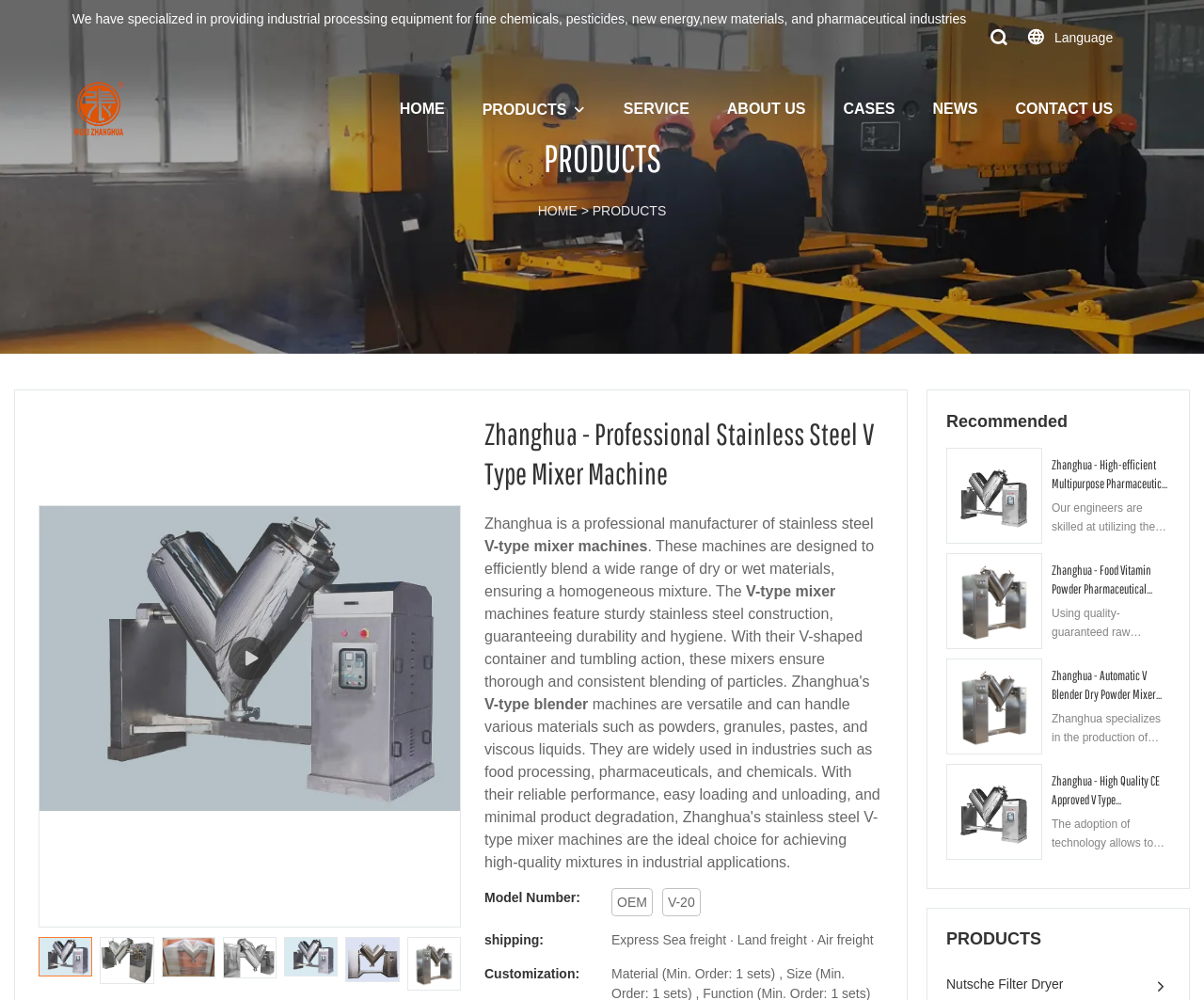Identify the bounding box coordinates for the UI element described as follows: "SERVICE". Ensure the coordinates are four float numbers between 0 and 1, formatted as [left, top, right, bottom].

[0.518, 0.097, 0.573, 0.12]